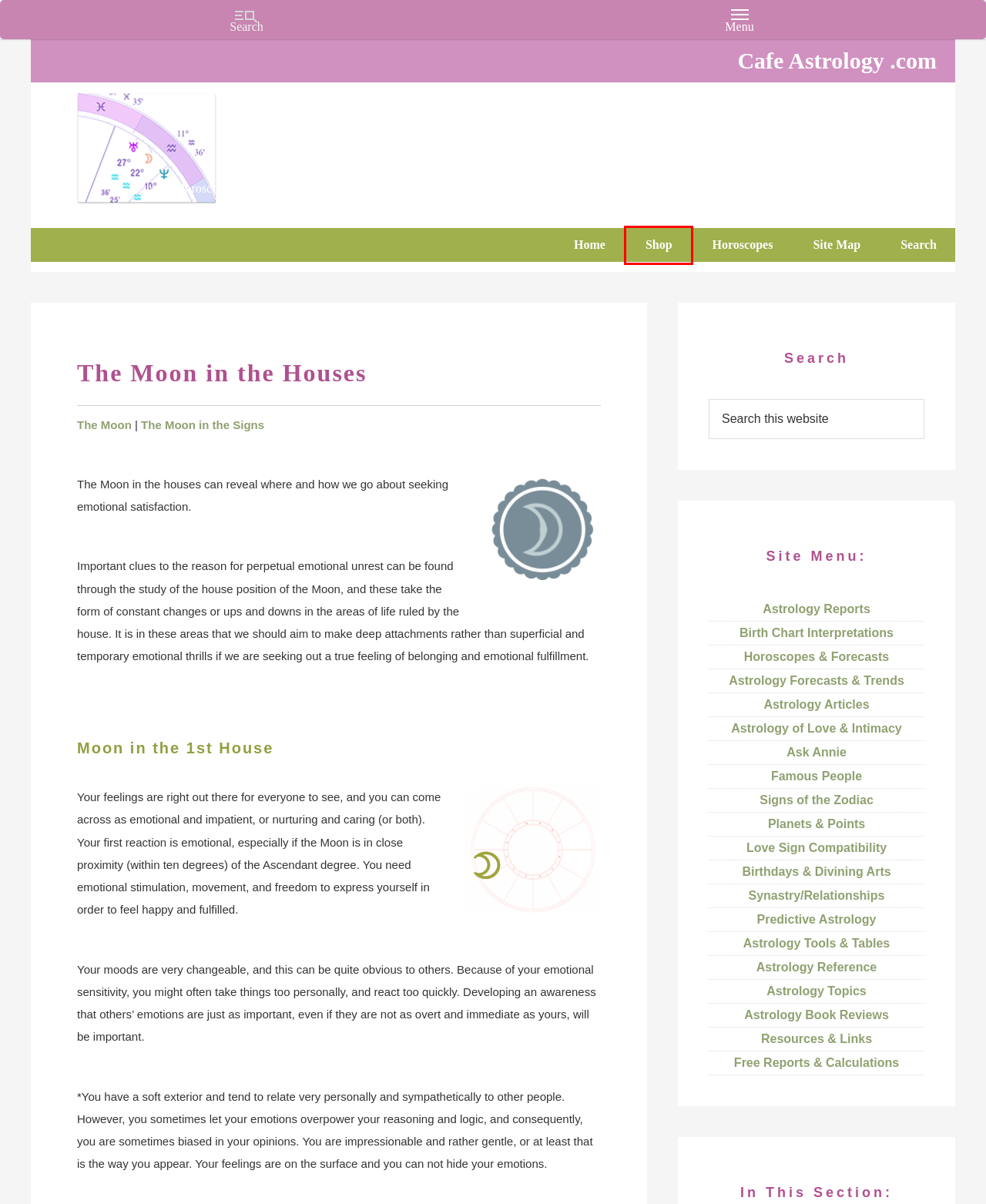Given a screenshot of a webpage with a red rectangle bounding box around a UI element, select the best matching webpage description for the new webpage that appears after clicking the highlighted element. The candidate descriptions are:
A. Search | Cafe Astrology .com
B. Cafe Astrology Shop – Astrology Reports
C. Astrology Forecasts & Horoscopes | Cafe Astrology .com
D. Famous People | Cafe Astrology .com
E. Site Index of Cafe Astrology | Cafe Astrology .com
F. Resources & Links | Cafe Astrology .com
G. Cafe Astrology: Signs, Horoscopes, Love
H. Ask an Astrologer: Free Reading | Cafe Astrology .com

B